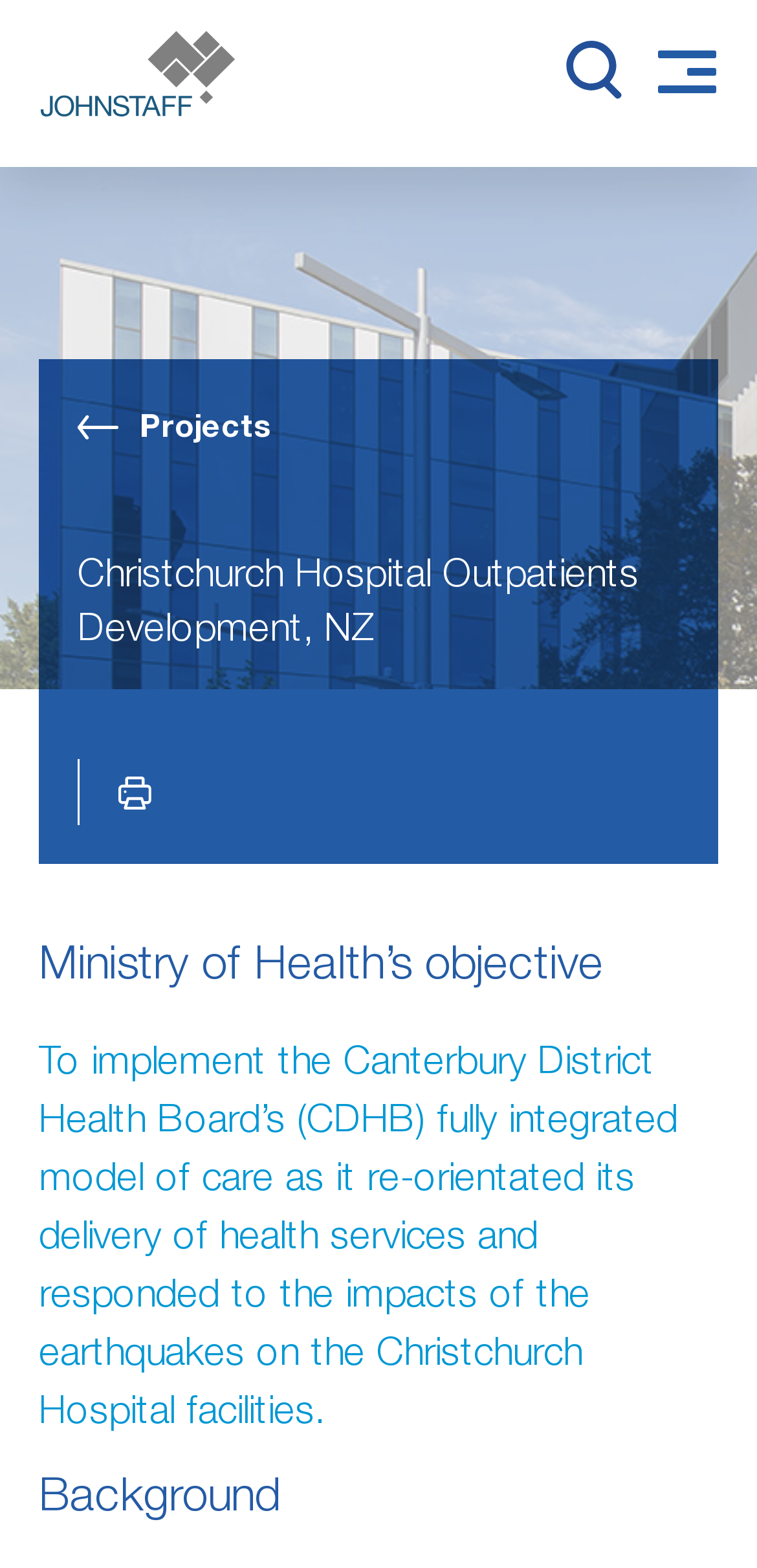Is there a link to print the page?
Kindly give a detailed and elaborate answer to the question.

I found the answer by looking for a link element with the text 'Print', which is located below the heading elements, indicating that the webpage provides an option to print the content.